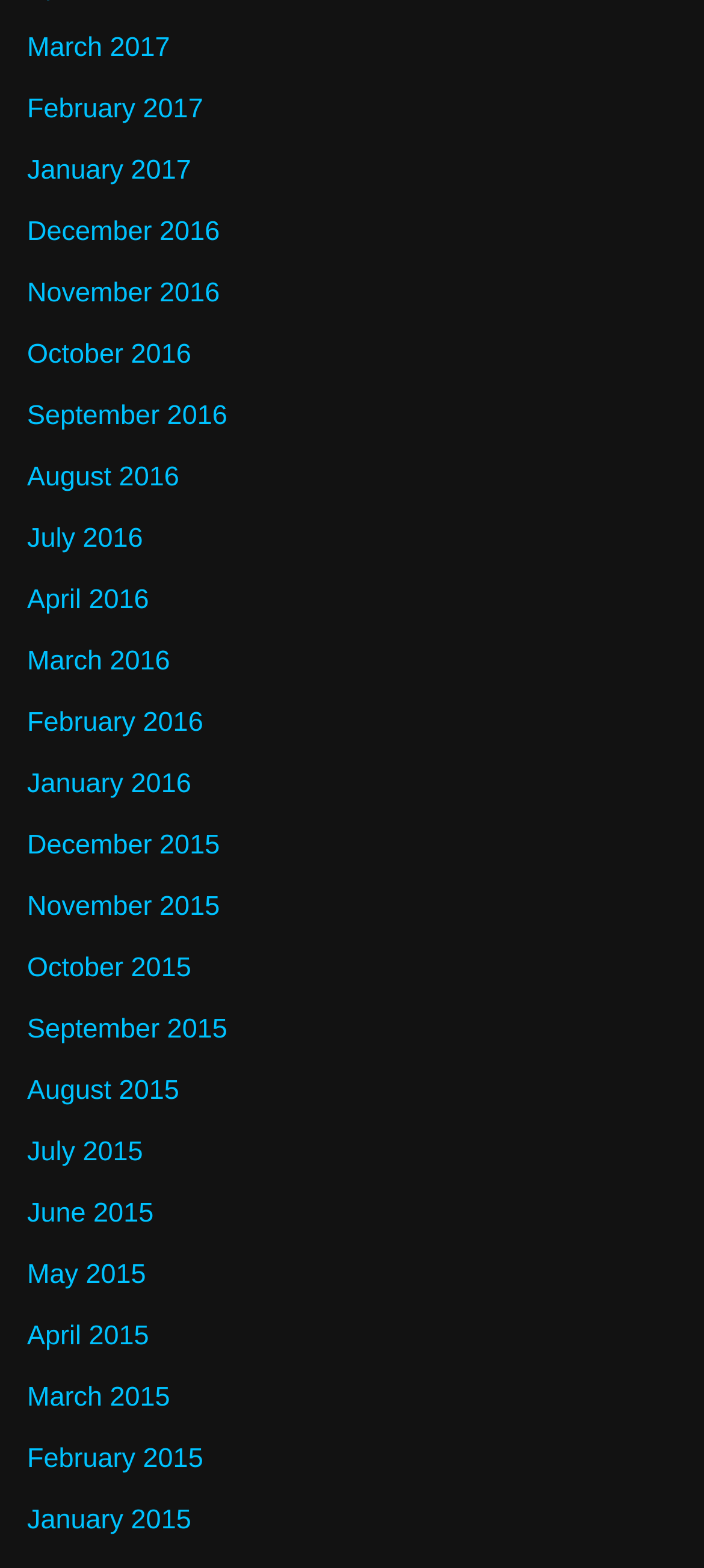Please analyze the image and give a detailed answer to the question:
What is the earliest month listed?

By examining the list of links, I found that the earliest month listed is January 2015, which is located at the bottom of the list.